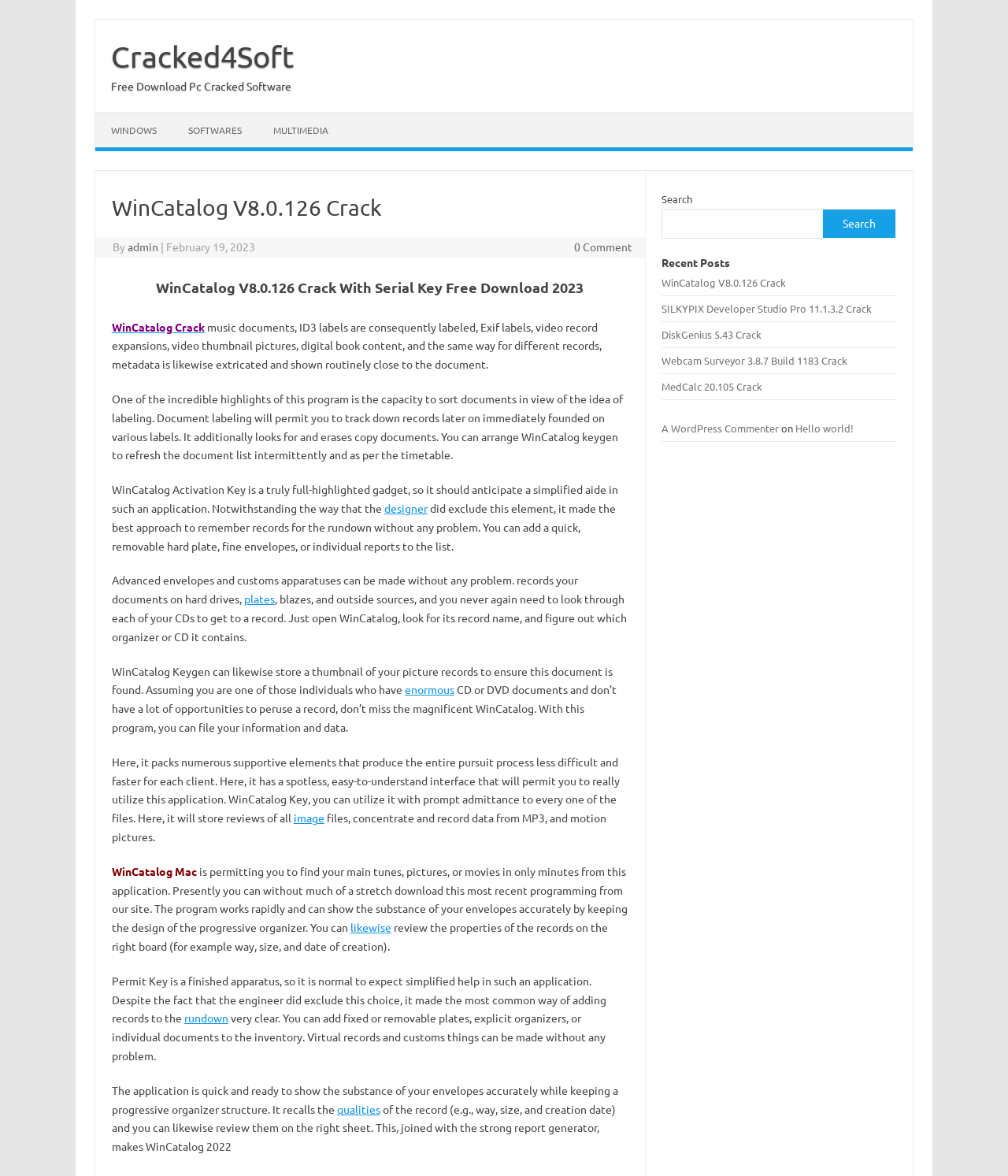Bounding box coordinates are specified in the format (top-left x, top-left y, bottom-right x, bottom-right y). All values are floating point numbers bounded between 0 and 1. Please provide the bounding box coordinate of the region this sentence describes: Free Download Pc Cracked Software

[0.11, 0.067, 0.289, 0.079]